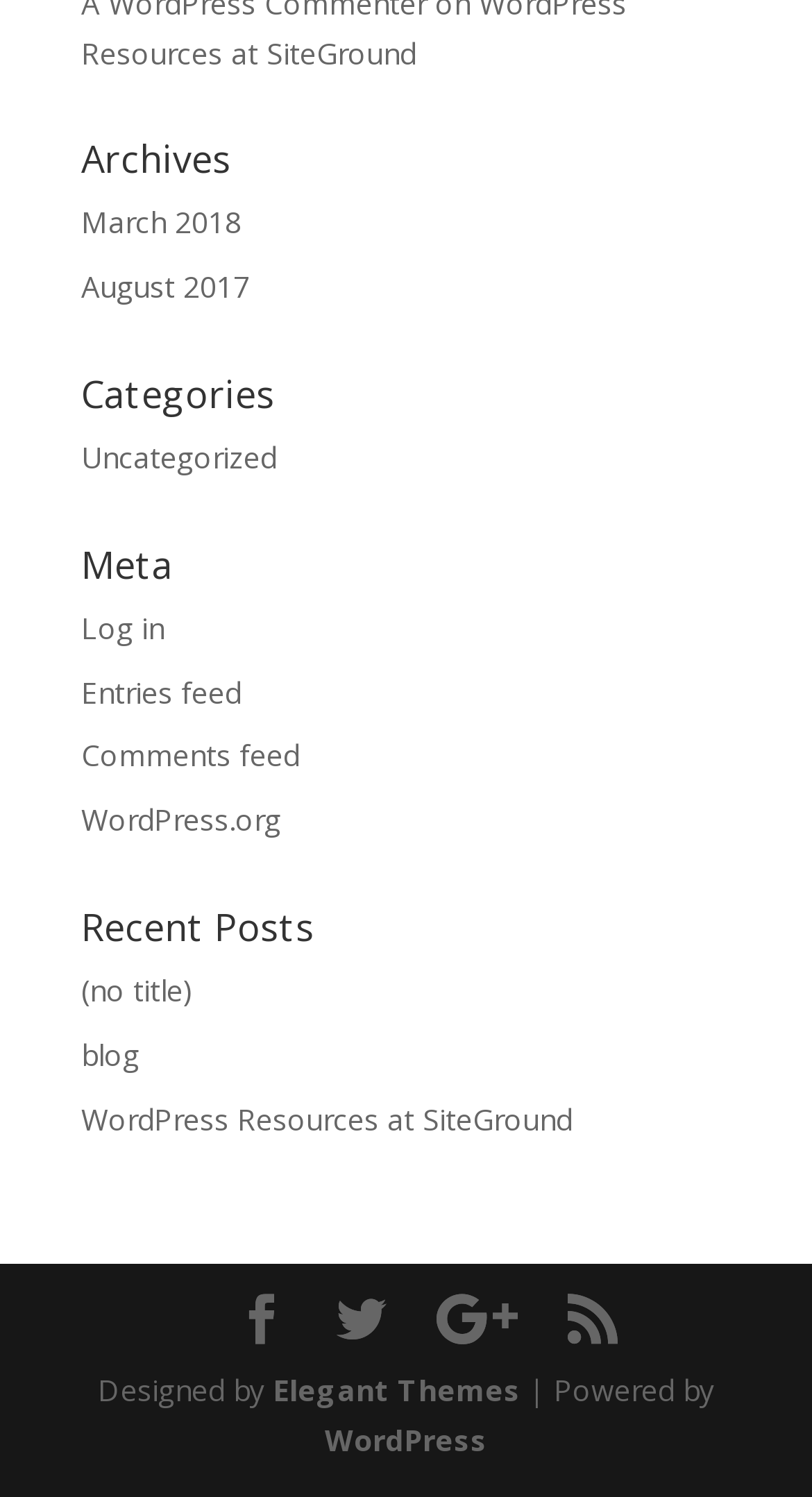Specify the bounding box coordinates of the element's region that should be clicked to achieve the following instruction: "Read the recent post with no title". The bounding box coordinates consist of four float numbers between 0 and 1, in the format [left, top, right, bottom].

[0.1, 0.648, 0.238, 0.675]